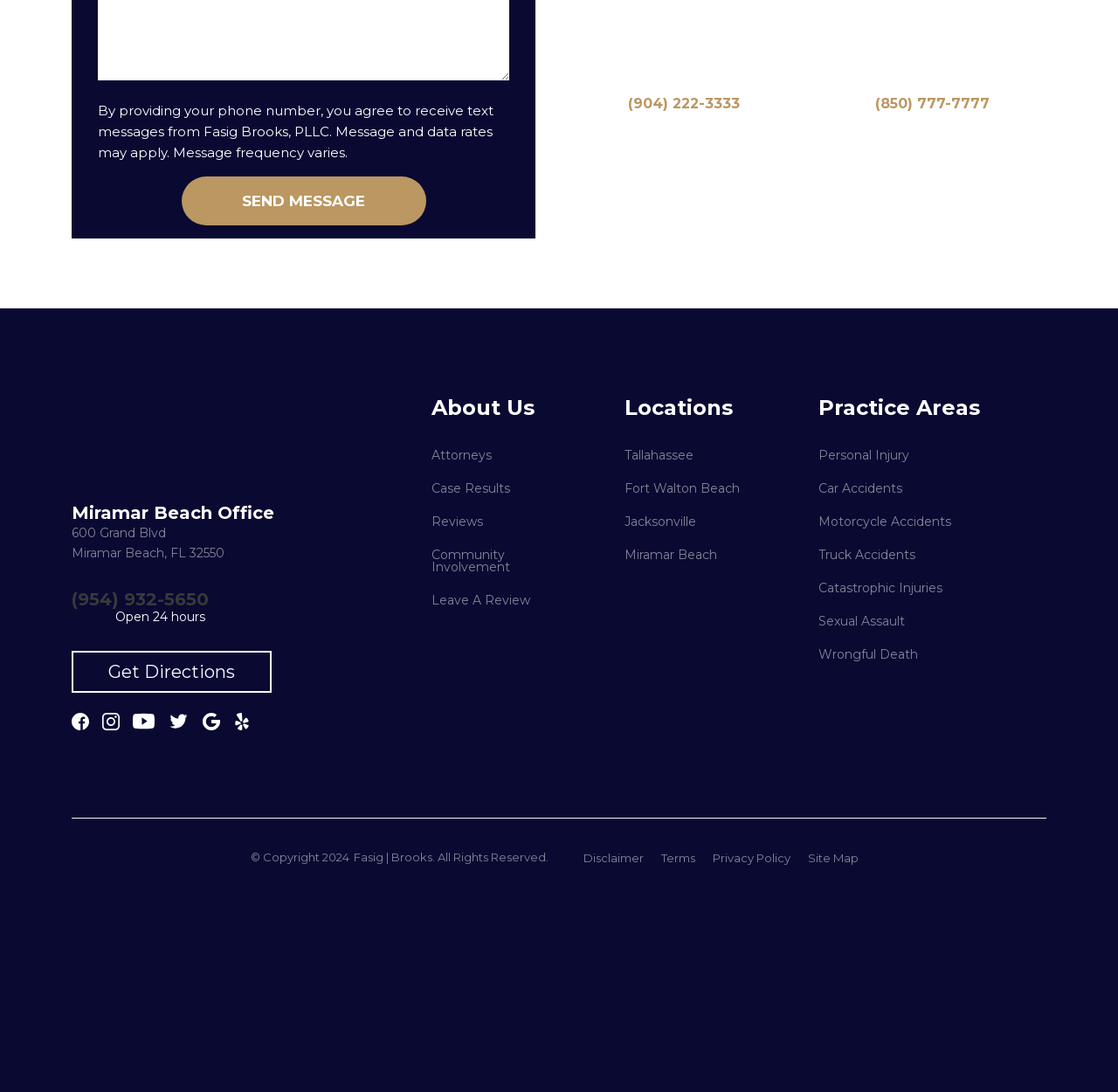Locate the bounding box coordinates of the area where you should click to accomplish the instruction: "Visit the Facebook page".

[0.064, 0.652, 0.08, 0.668]